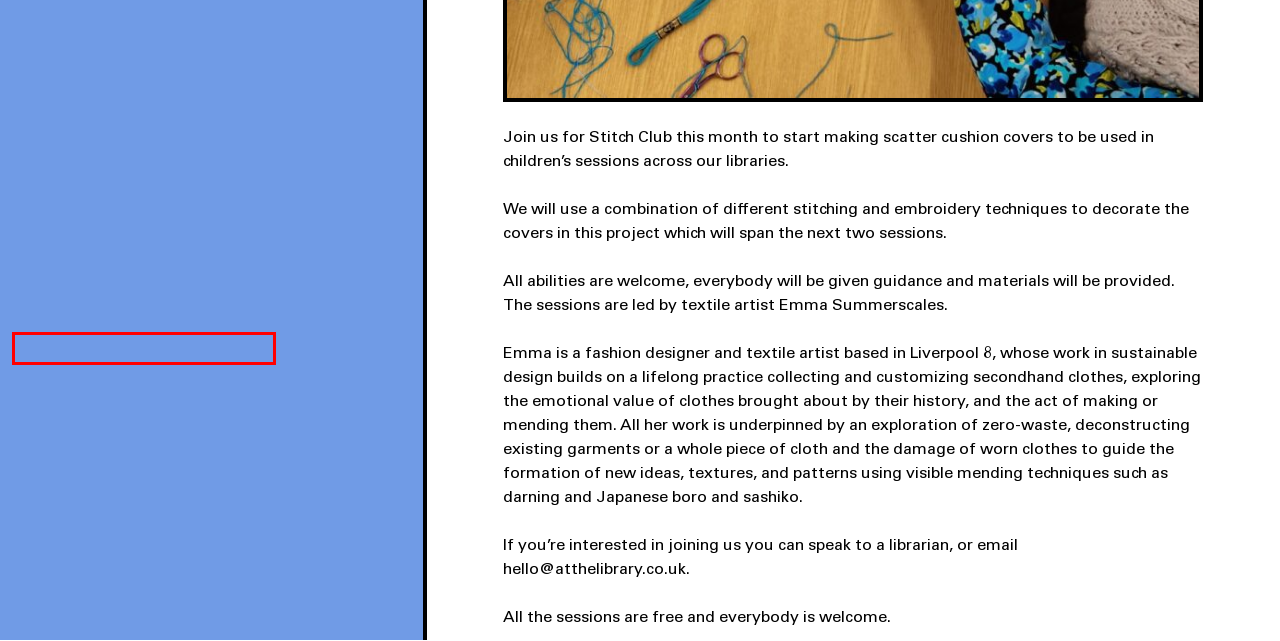You see a screenshot of a webpage with a red bounding box surrounding an element. Pick the webpage description that most accurately represents the new webpage after interacting with the element in the red bounding box. The options are:
A. At The Library | Free Events at Bootle & Crosby Libraries
B. Blog - At The Library
C. Crosby Library - At The Library
D. Newsletter Signup - At The Library
E. Bootle Library - At The Library
F. Netherton Library - At The Library
G. Events Archive - At The Library
H. At The Library Projects in Bootle and Crosby

D